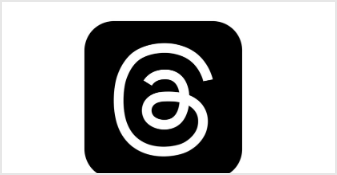Explain the image in a detailed way.

The image features the distinctive logo of Meta's new platform, "Threads," characterized by a simple, stylized '@' symbol rendered in white on a solid black background. This logo embodies a modern and minimalistic design approach, reflecting the platform's focus on text-based communication and social interaction. It represents a significant step in social media evolution, aligning with Meta's ongoing innovations to enhance user engagement and connectivity across its various services. The logo is likely to resonate with users familiar with Meta’s ecosystem, signaling the brand's continued dedication to fostering community and conversation in the digital space.